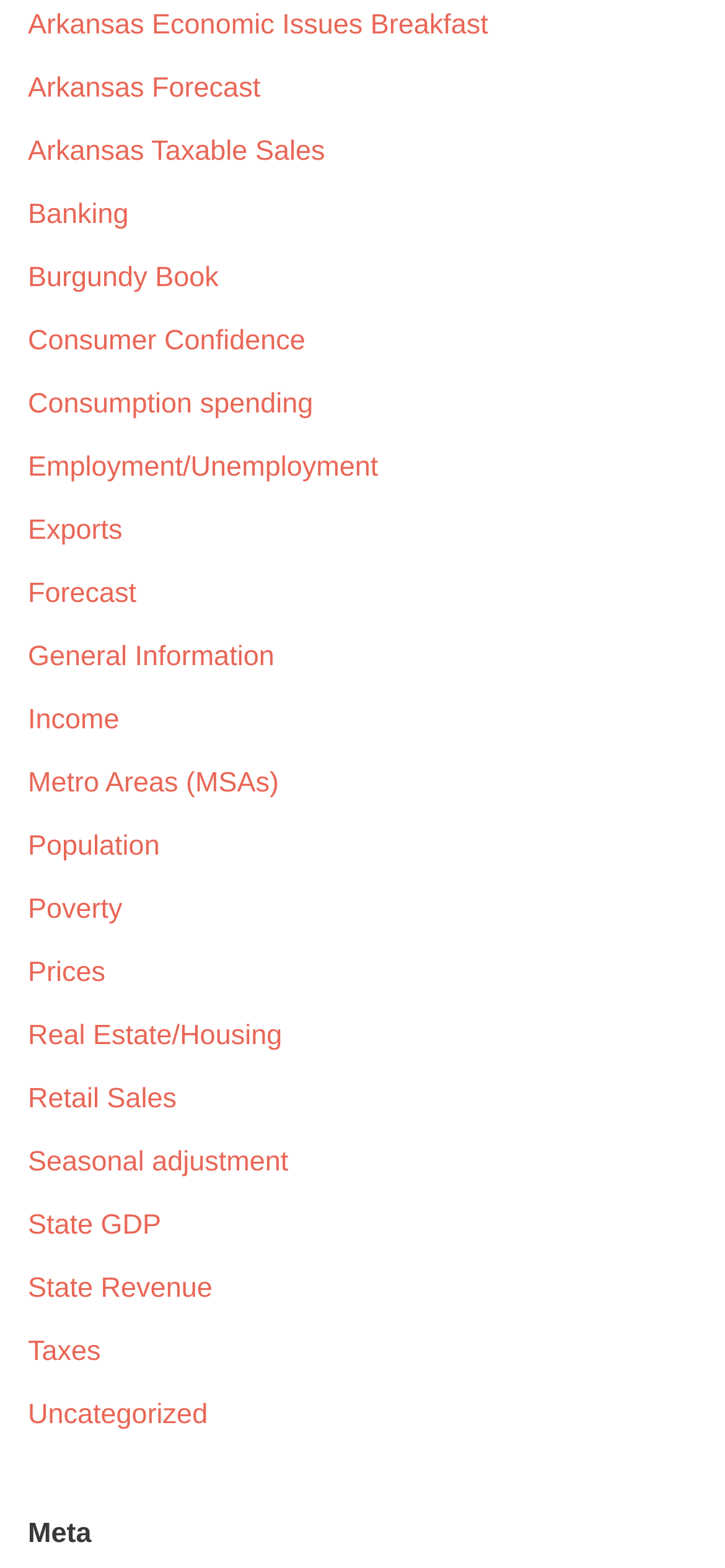Locate the bounding box coordinates of the clickable area to execute the instruction: "Read about Burgundy Book". Provide the coordinates as four float numbers between 0 and 1, represented as [left, top, right, bottom].

[0.038, 0.167, 0.301, 0.188]